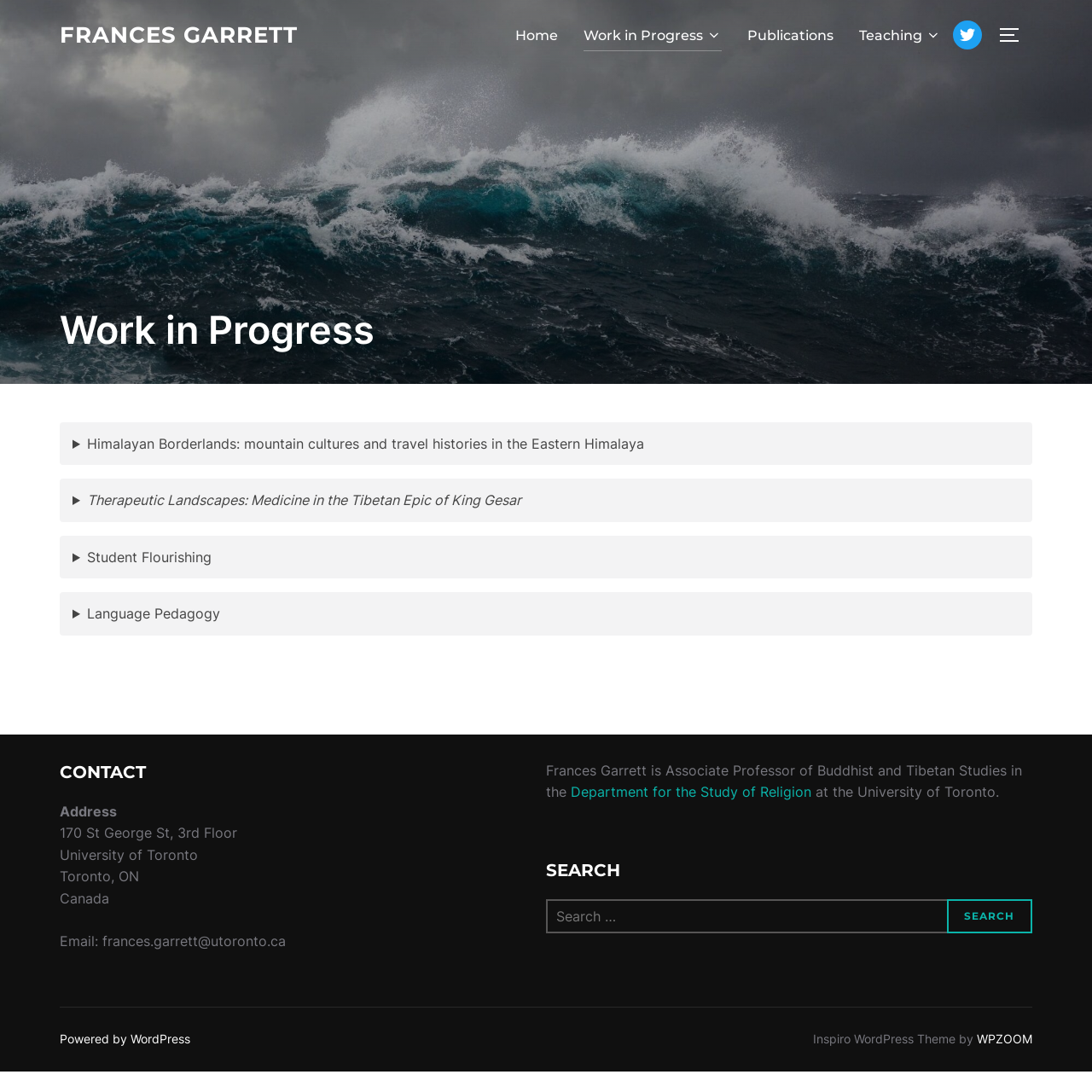Identify and provide the main heading of the webpage.

Work in Progress